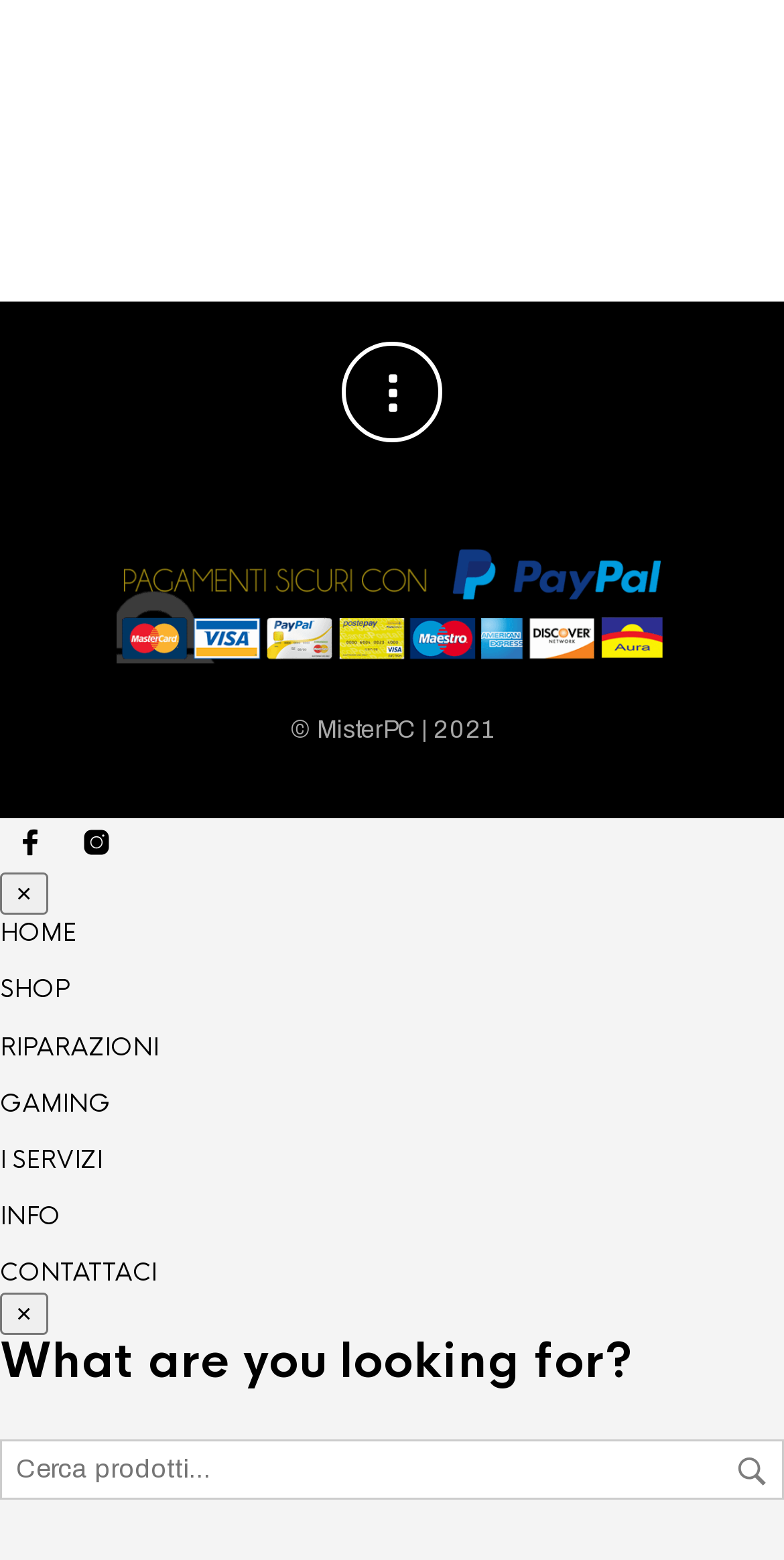How many main navigation links are present?
Provide a fully detailed and comprehensive answer to the question.

There are seven main navigation links present on the webpage, which are HOME, SHOP, RIPARAZIONI, GAMING, I SERVIZI, INFO, and CONTATTACI. These links are located at the top of the webpage, below the search bar.